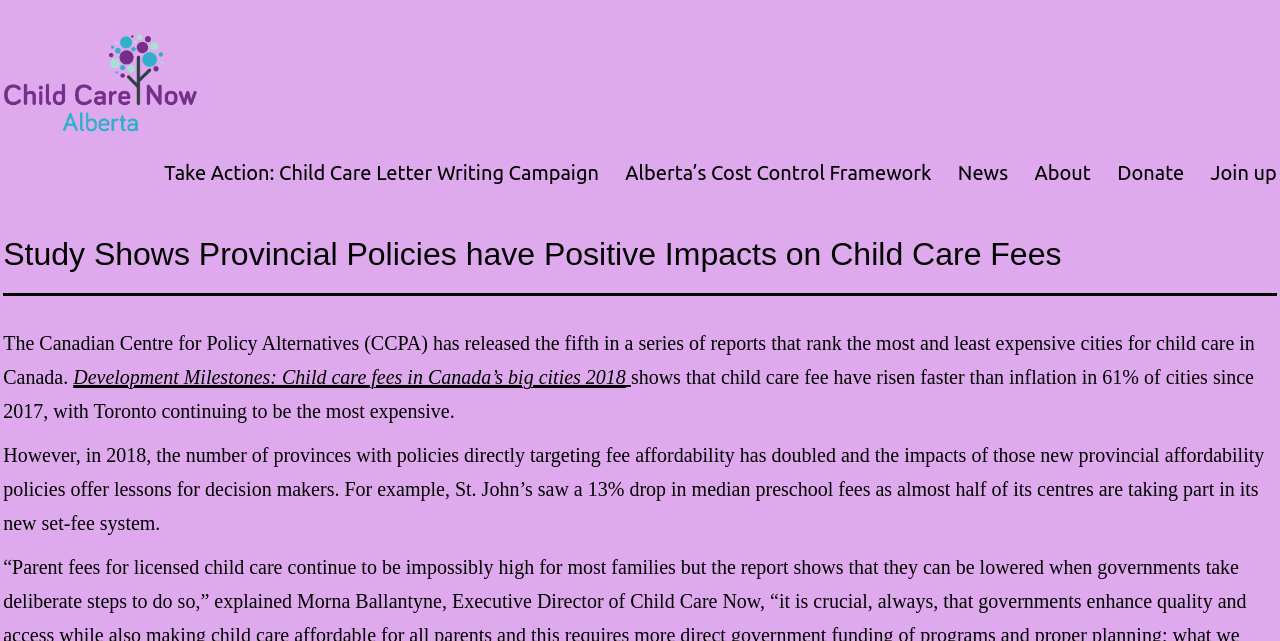What is the name of the link related to child care fees in Canada's big cities?
Answer the question with a single word or phrase derived from the image.

Development Milestones